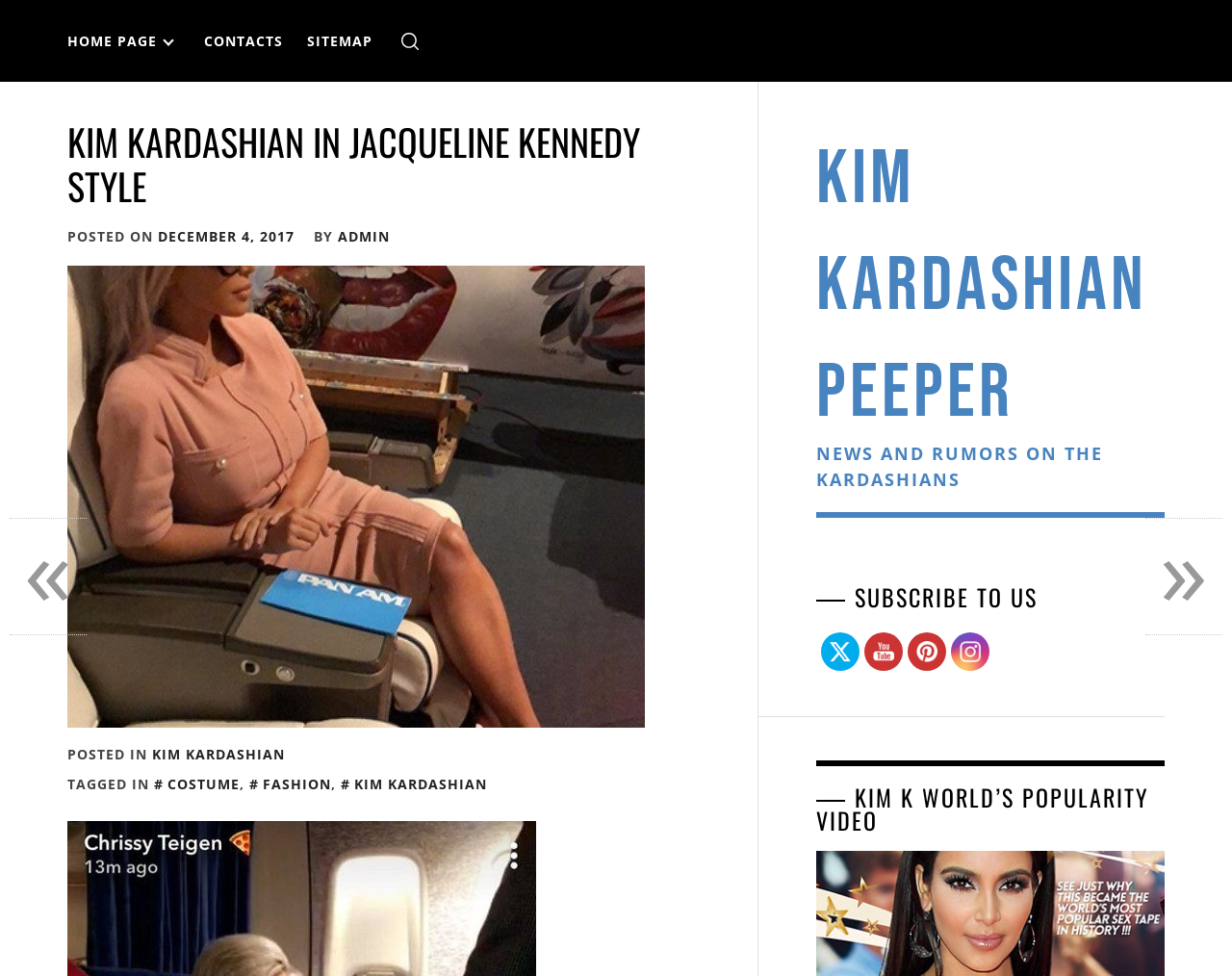What is the topic of the video mentioned in the webpage?
Answer the question with a single word or phrase by looking at the picture.

KIM K WORLD'S POPULARITY